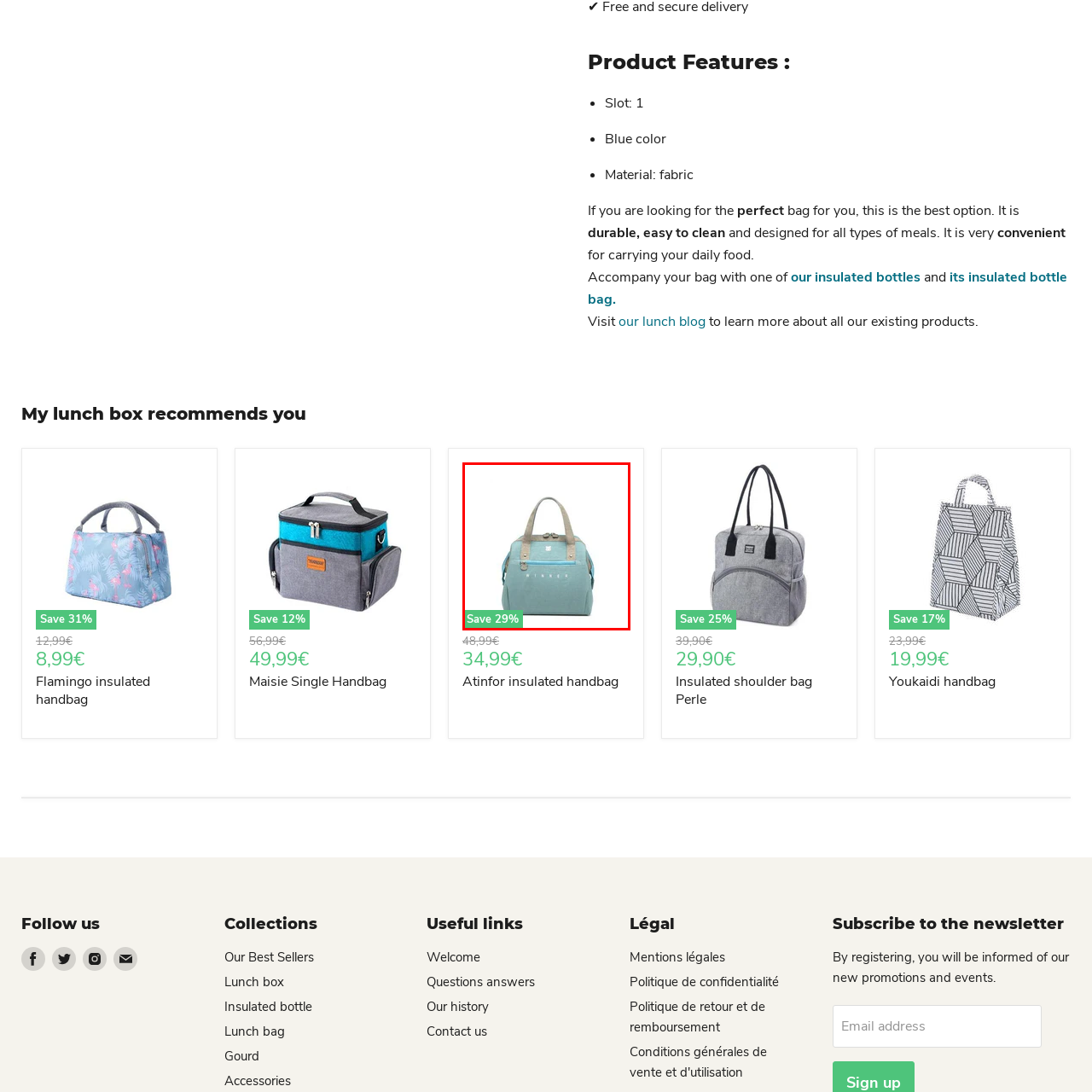Elaborate on the contents of the image marked by the red border.

This image features the "Atinfor Insulated Handbag," a stylish and functional bag offered by MALUNCHBOX™. The handbag is predominantly in a refreshing blue color, complemented by tan accents, ensuring a modern aesthetic suitable for various occasions. Its insulated design makes it perfect for keeping meals fresh, making it an excellent choice for lunch on the go or picnics. 

Prominently displayed in the corner of the image is a green banner indicating a 29% discount, highlighting its affordability. In the background, the handbag's zippers and sturdy handles are visible, emphasizing practicality and ease of use. This product is particularly aimed at those looking for a blend of style and functionality in an insulated bag.